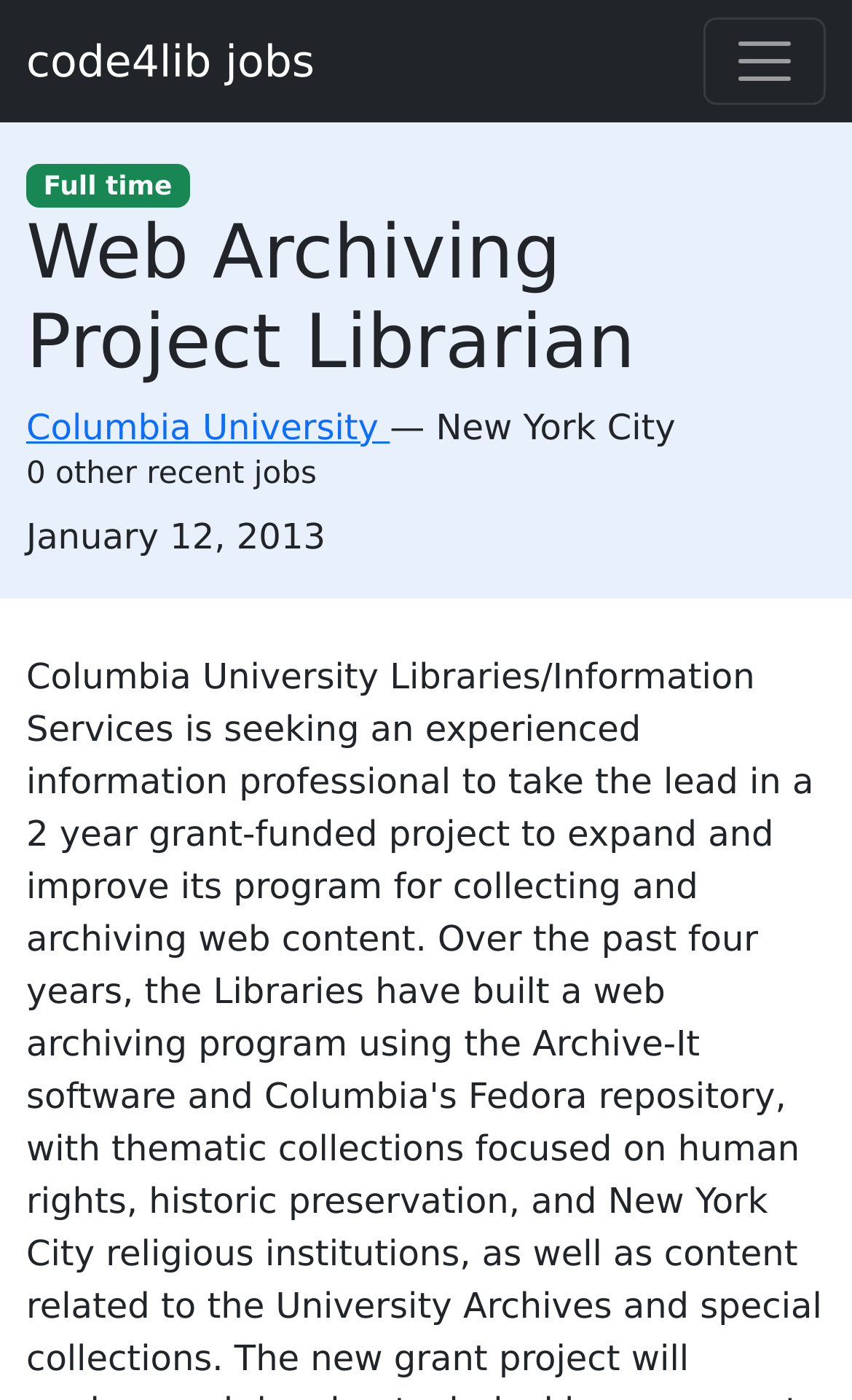Find the bounding box coordinates for the UI element that matches this description: "parent_node: code4lib jobs aria-label="Toggle navigation"".

[0.826, 0.012, 0.969, 0.075]